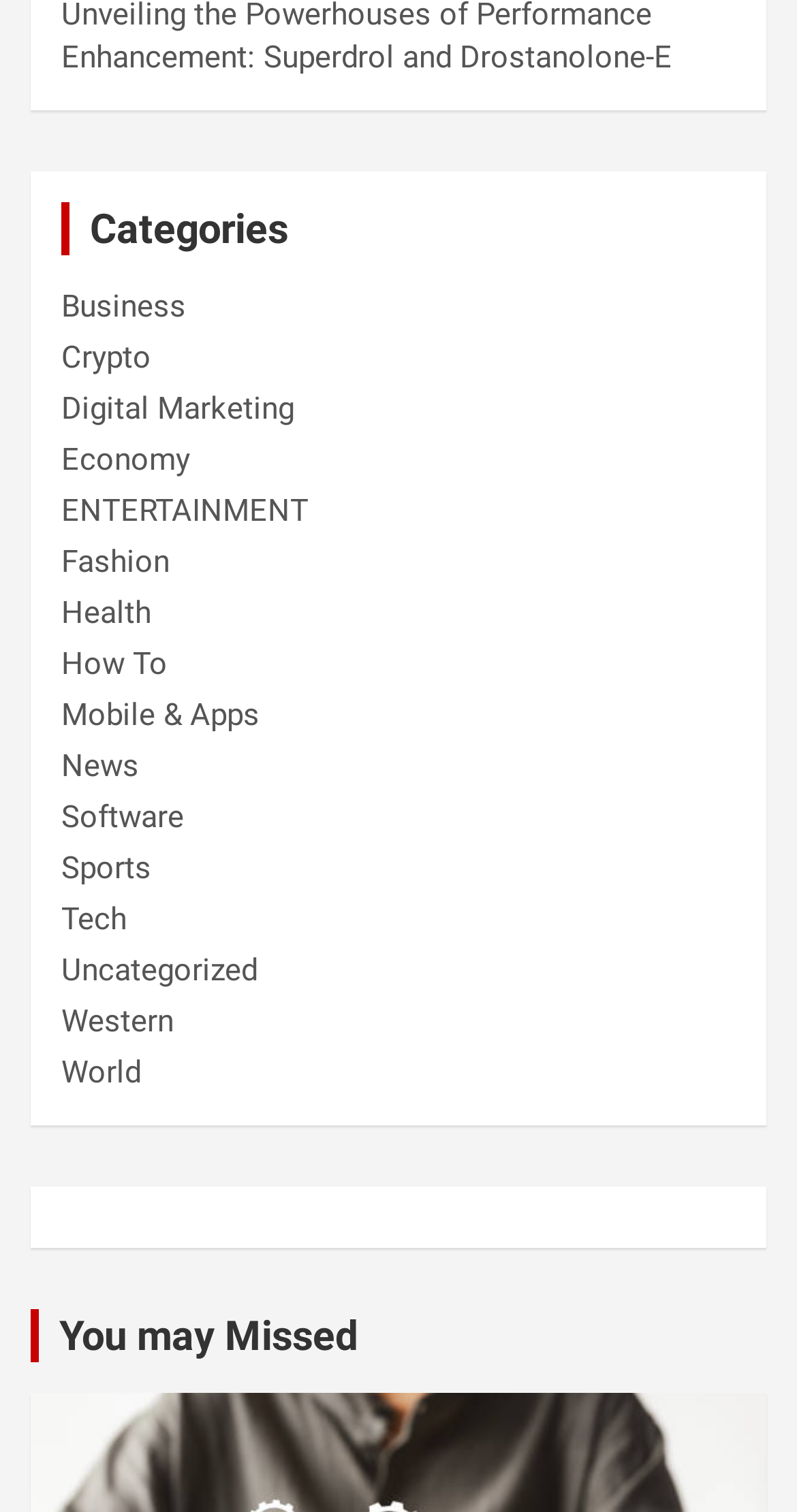Kindly determine the bounding box coordinates of the area that needs to be clicked to fulfill this instruction: "Check out ENTERTAINMENT link".

[0.077, 0.325, 0.387, 0.349]